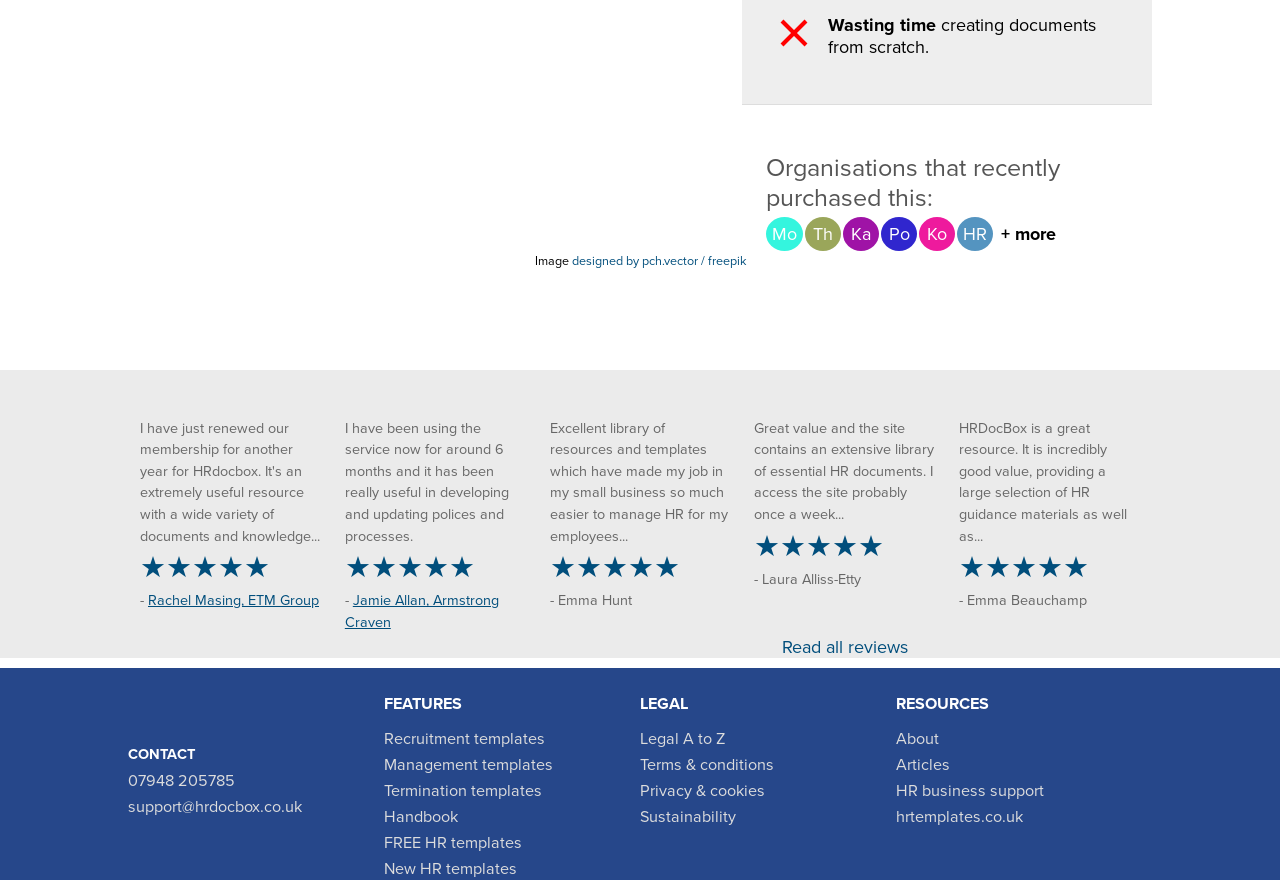What is the rating of the service based on the reviews?
Using the details from the image, give an elaborate explanation to answer the question.

I observed that each review has a '★★★★★' rating, which suggests that the overall rating of the service is 5 stars.